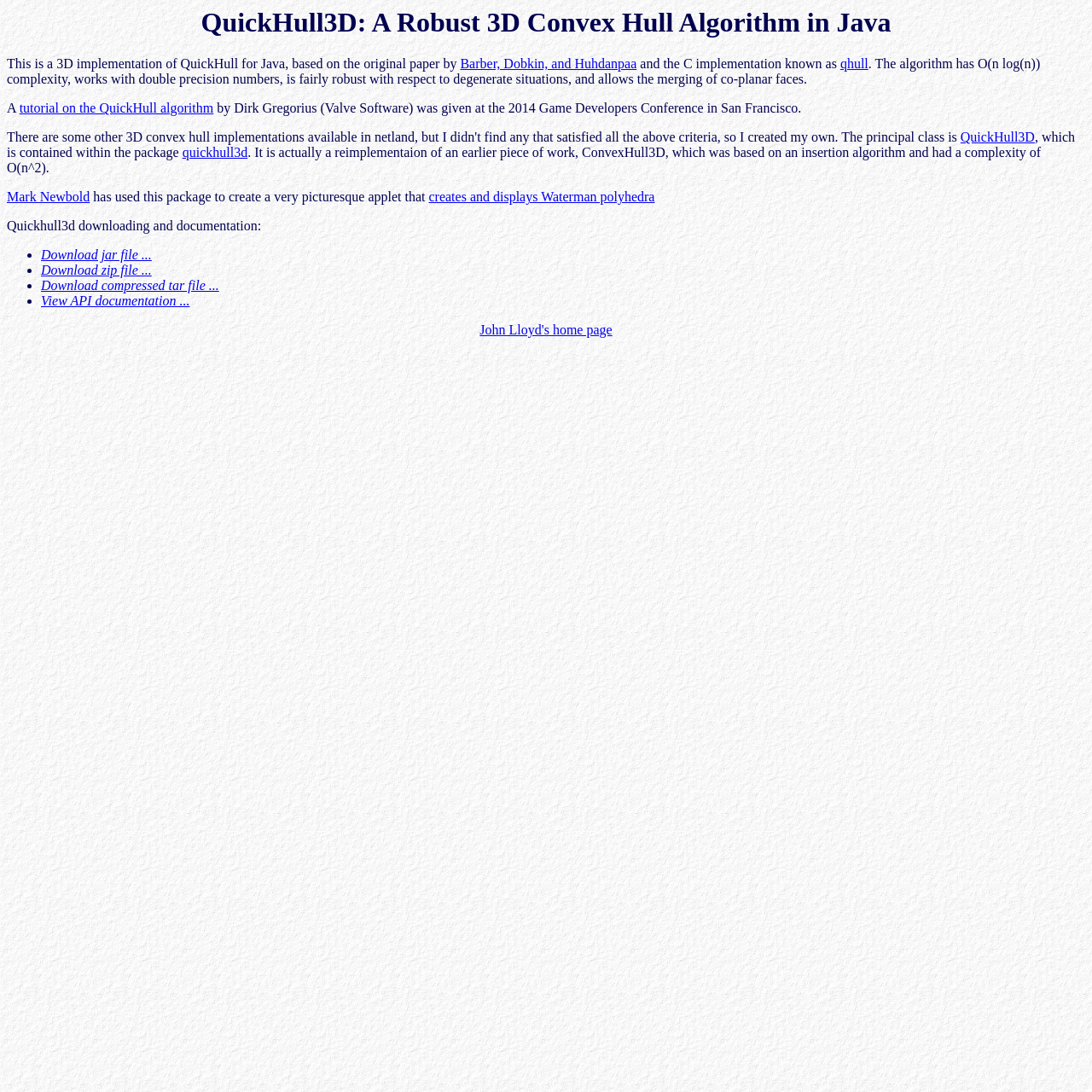Determine the bounding box coordinates for the clickable element to execute this instruction: "Read the tutorial on the QuickHull algorithm". Provide the coordinates as four float numbers between 0 and 1, i.e., [left, top, right, bottom].

[0.018, 0.093, 0.195, 0.106]